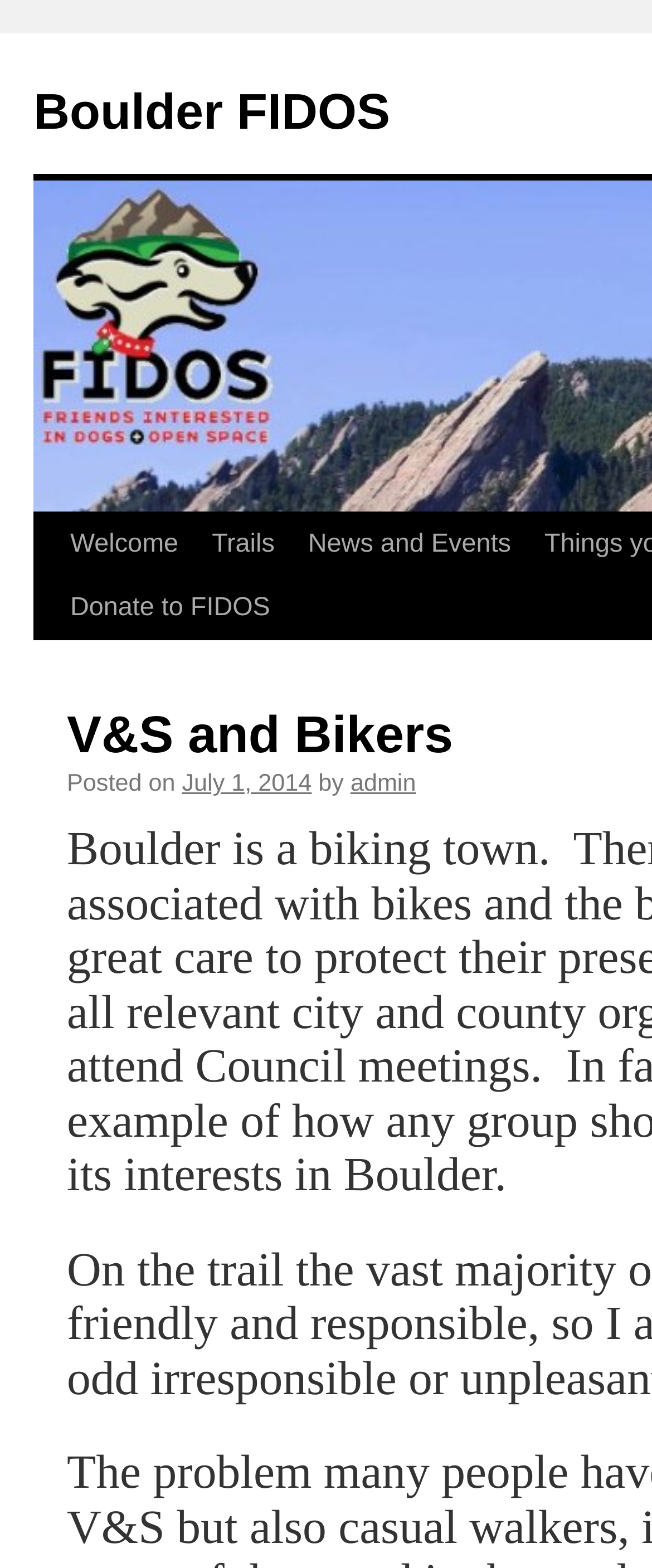Who is the author of the latest article?
Provide an in-depth and detailed answer to the question.

I searched for the author of the latest article on the webpage and found it next to the 'by' text, which is 'admin'.